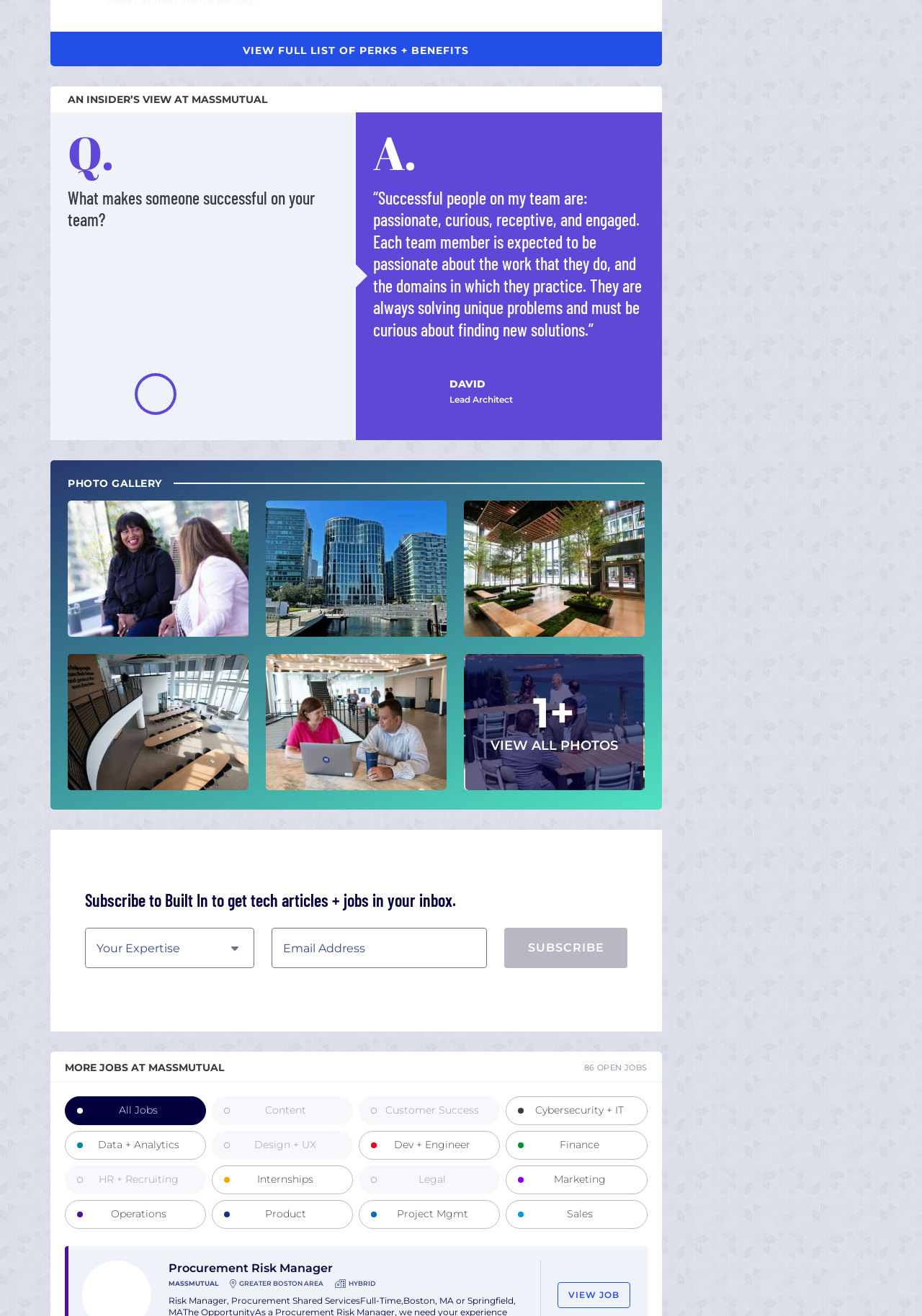Respond with a single word or short phrase to the following question: 
What is the title of the section with photos?

PHOTO GALLERY